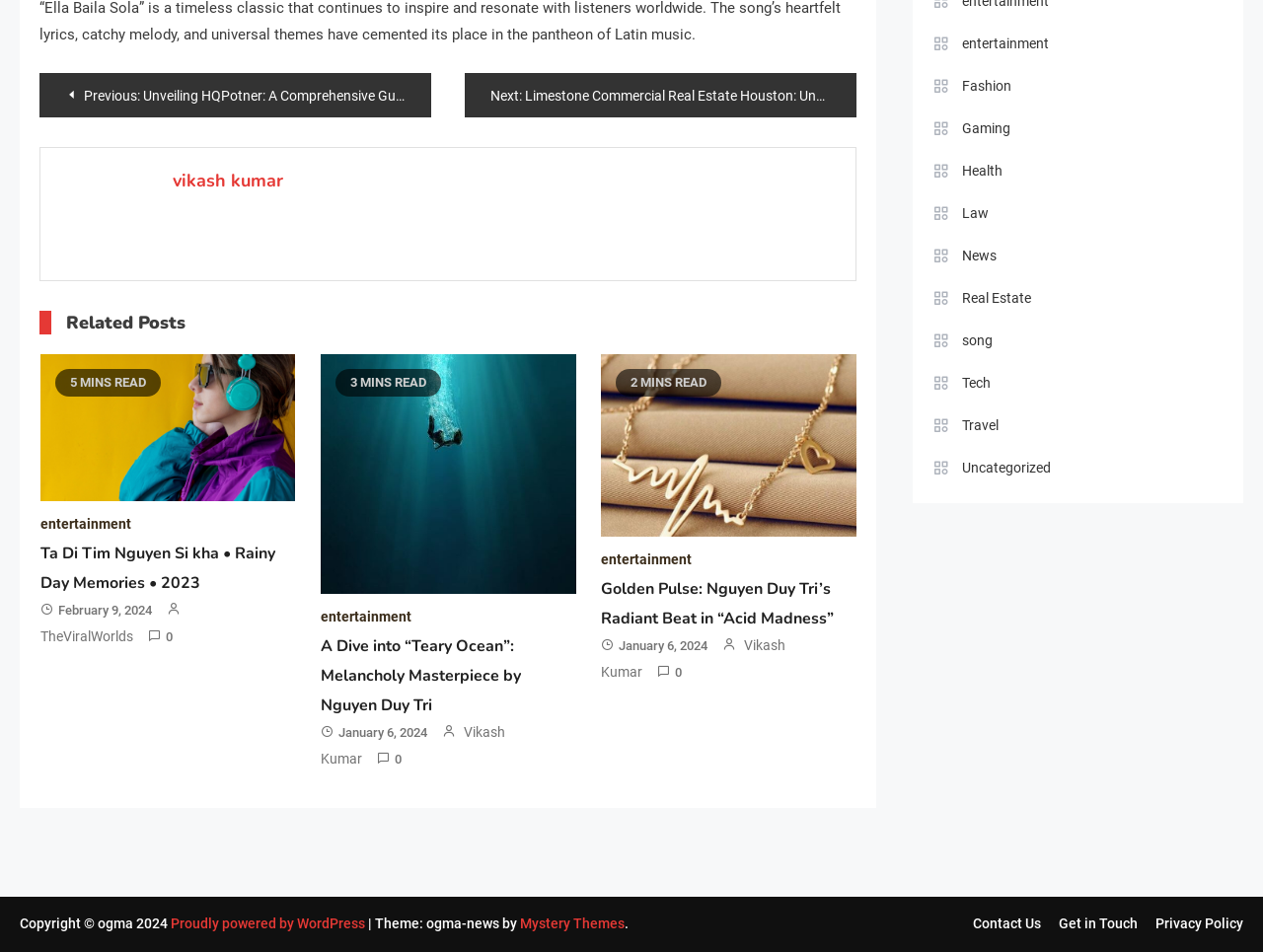Specify the bounding box coordinates for the region that must be clicked to perform the given instruction: "View the 'Related Posts'".

[0.031, 0.327, 0.678, 0.352]